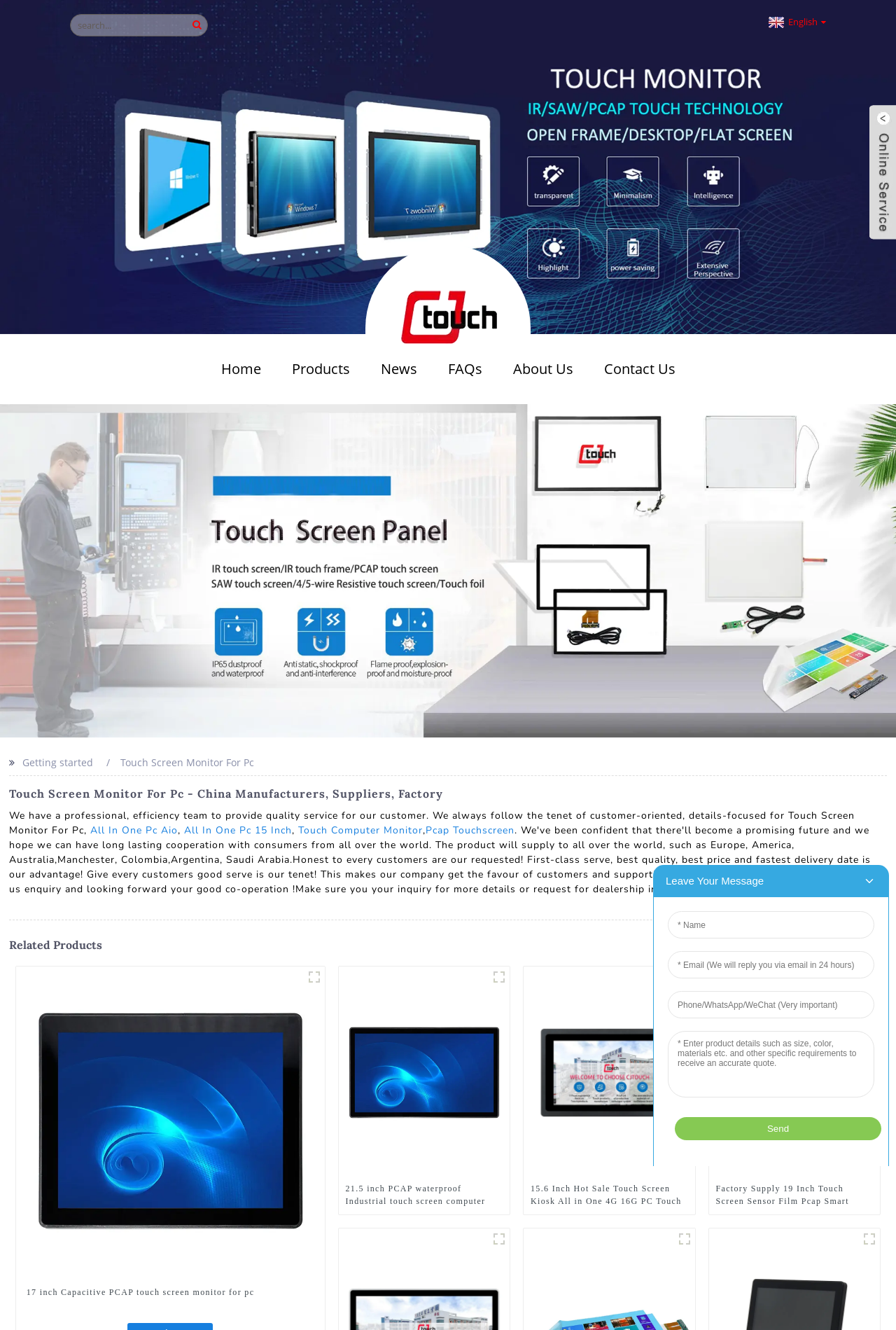Show the bounding box coordinates for the HTML element described as: "News".

[0.425, 0.251, 0.465, 0.304]